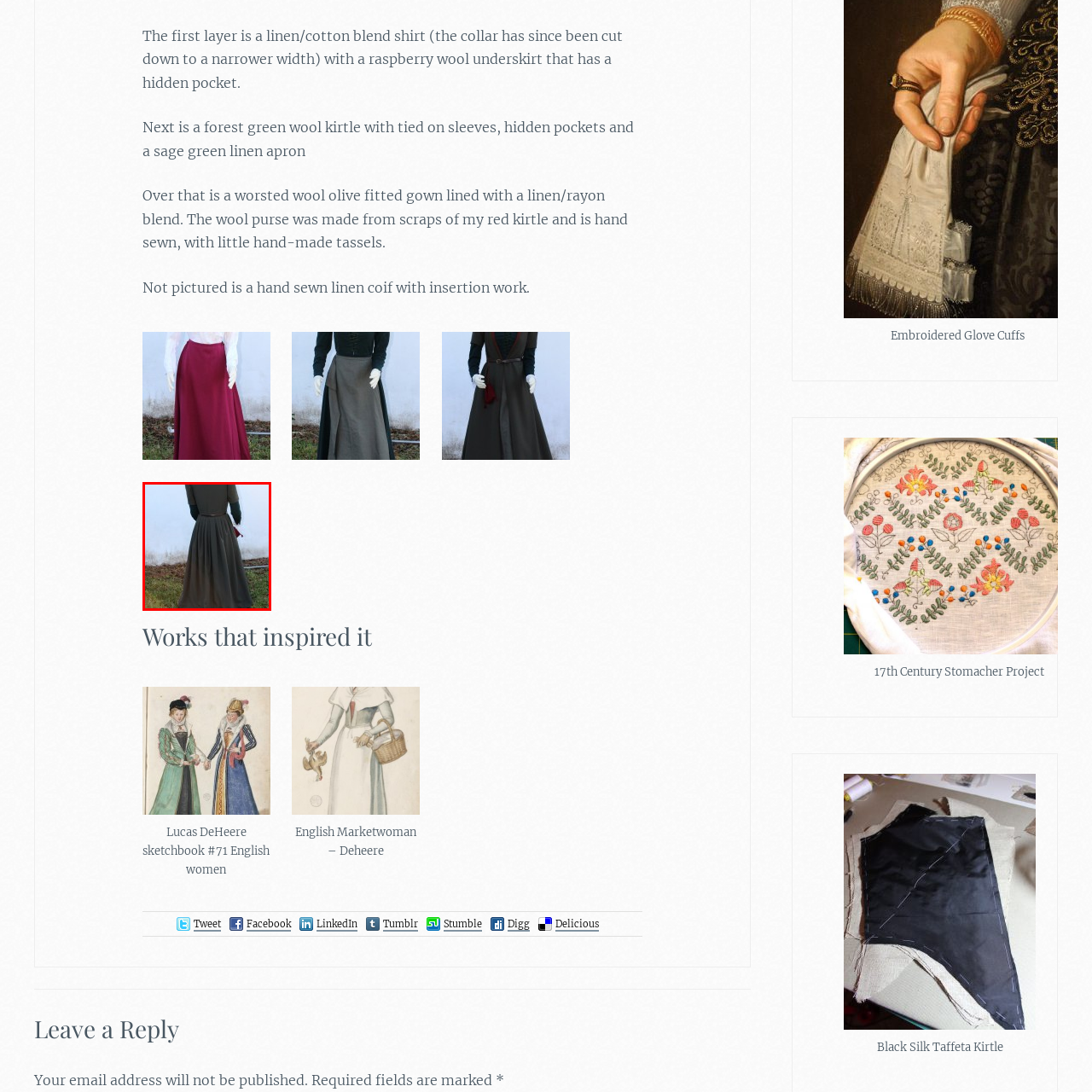What is attached to the ensemble?
Focus on the image section enclosed by the red bounding box and answer the question thoroughly.

According to the caption, the apron is 'attached to the ensemble', implying a physical connection between the two. The apron is further described as being made of sage green linen, which adds to its aesthetic appeal.